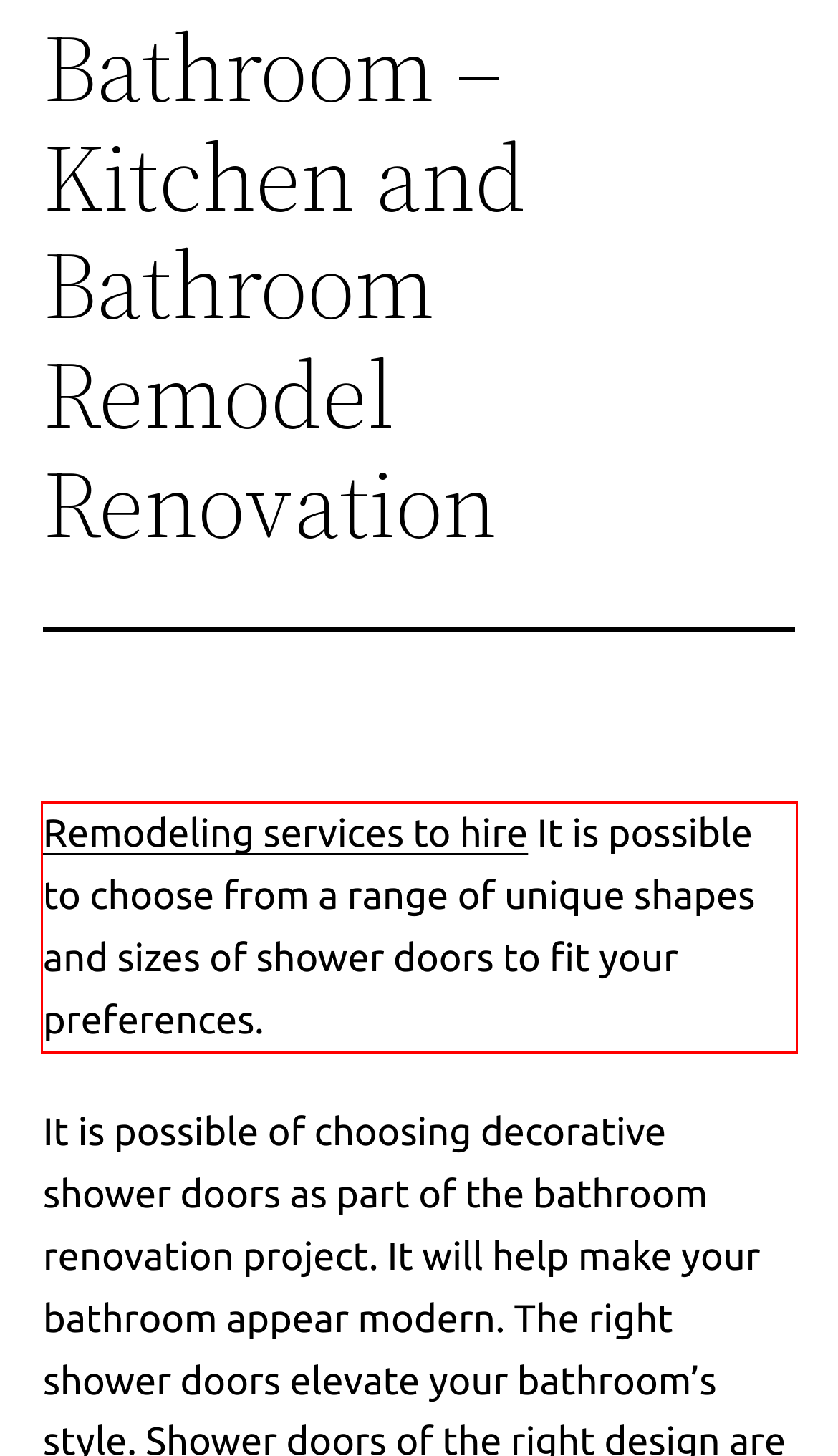Identify and transcribe the text content enclosed by the red bounding box in the given screenshot.

Remodeling services to hire It is possible to choose from a range of unique shapes and sizes of shower doors to fit your preferences.